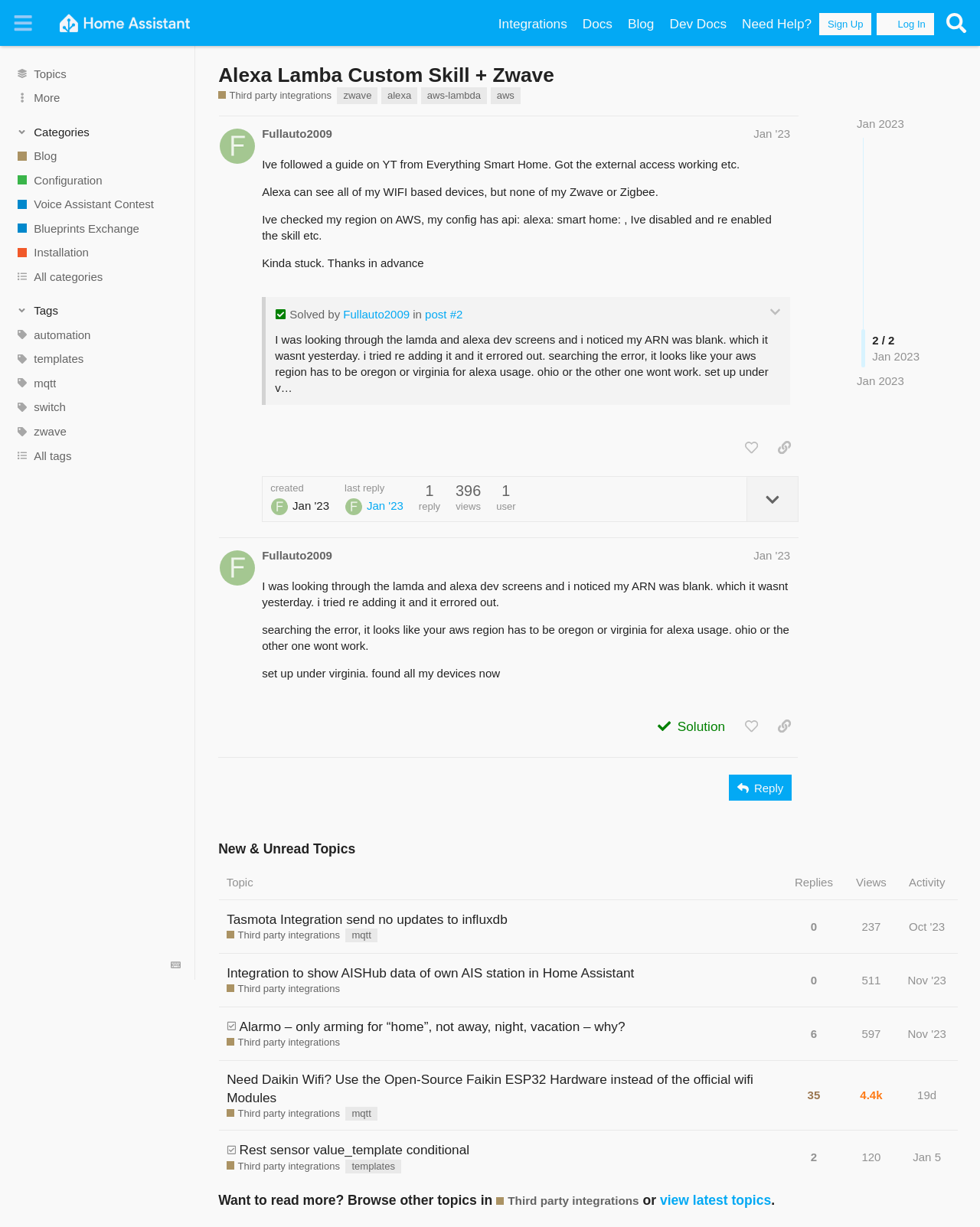Generate a comprehensive caption for the webpage you are viewing.

This webpage is a discussion forum post on the Home Assistant Community website. At the top, there is a header section with a button to expand or collapse the sidebar, a link to the Home Assistant Community logo, and several links to different sections of the website, including Integrations, Docs, Blog, and Need Help?. There are also buttons to sign up or log in to the website.

Below the header, there is a section with links to various topics, including Categories, Blog, Configuration, and Voice Assistant Contest. Each topic has an associated image. There is also a button to expand or collapse the categories section.

The main content of the webpage is a discussion post titled "Alexa Lamba Custom Skill + Zwave" with a description that reads "Questions about third party integrations including projects created to work specifically with Home Assistant as well as 3rd party devices such as Alexa." The post is divided into two sections, with the first section containing the original post and the second section containing a response.

The original post is from a user named Fullauto2009, who describes following a guide on YouTube from Everything Smart Home to set up Alexa with Home Assistant. The user mentions that they have gotten external access working but are having trouble with Zwave devices. The post includes several paragraphs of text detailing the user's attempts to troubleshoot the issue.

The response is from the same user, who mentions that they found the solution to their problem by setting up their AWS region to Oregon or Virginia, as required for Alexa usage. The response includes a blockquote with a longer description of the solution.

Throughout the post, there are several buttons and links, including a button to expand or collapse the quote, a link to like the post, and a button to copy a link to the post to the clipboard. There is also a section with information about the post, including the date and time it was created.